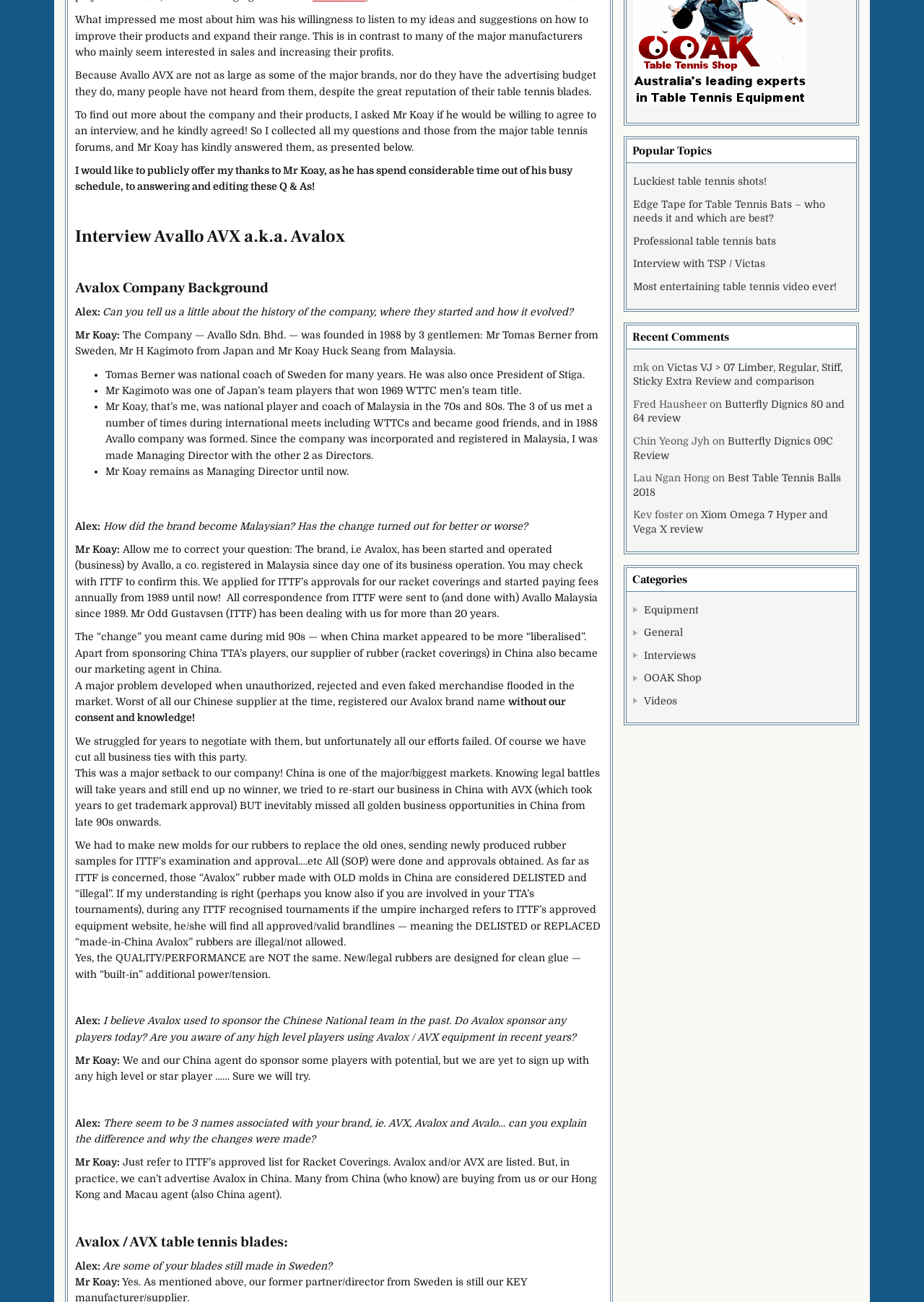Please locate the UI element described by "alt="Table Tennis Equipment"" and provide its bounding box coordinates.

[0.685, 0.073, 0.873, 0.082]